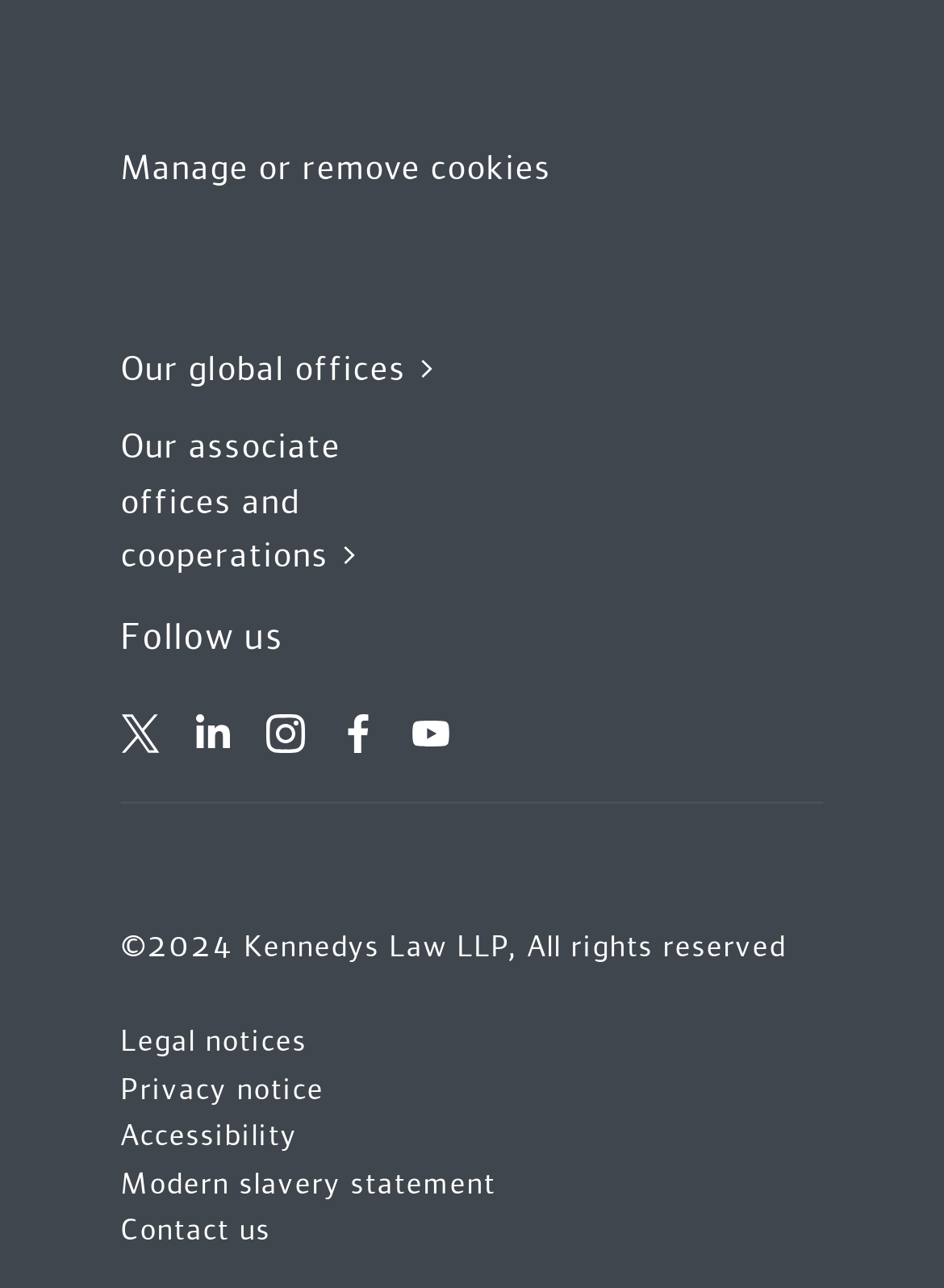What is the purpose of the 'Manage or remove cookies' link?
Based on the image content, provide your answer in one word or a short phrase.

Cookie management